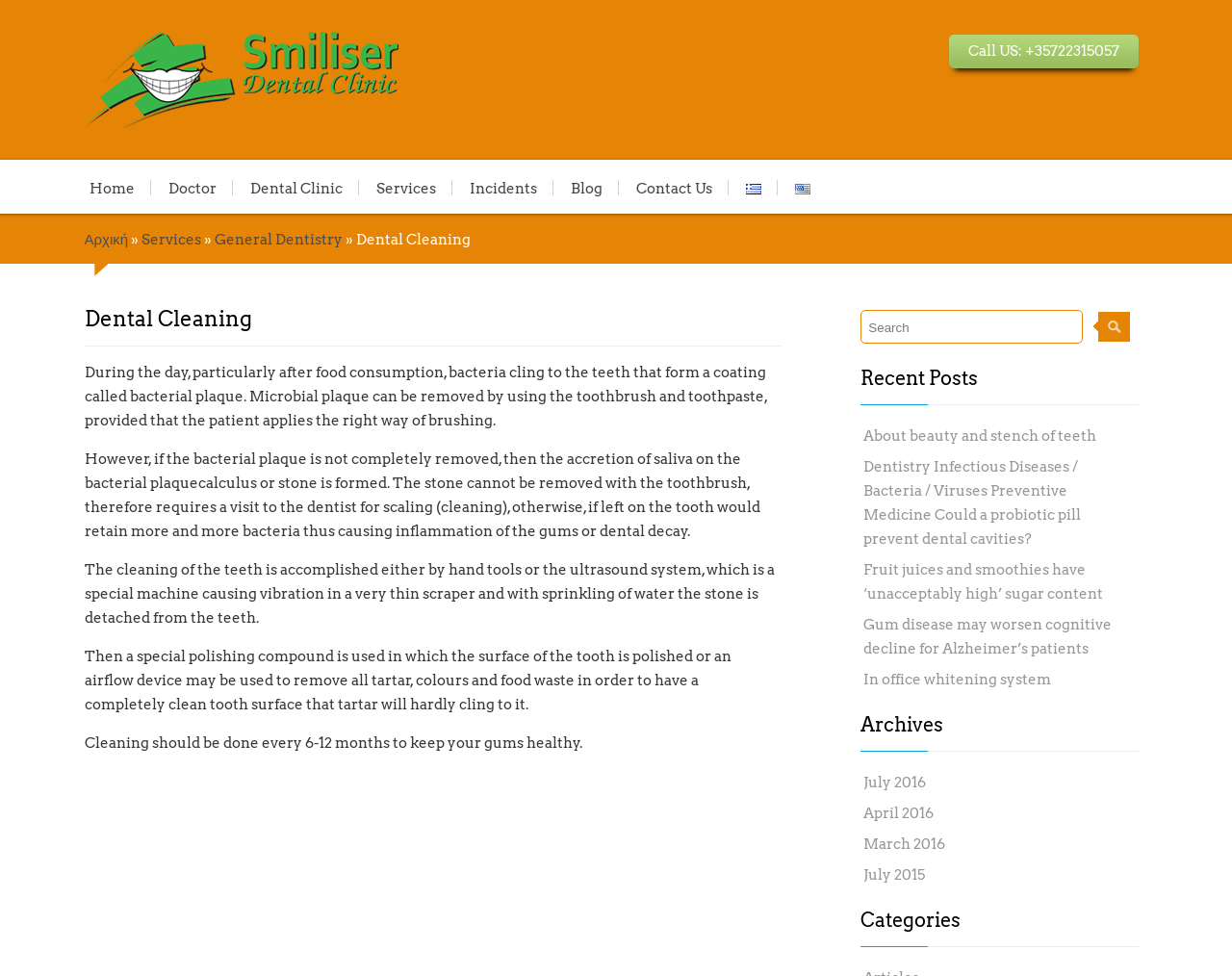Provide a single word or phrase to answer the given question: 
What is the phone number to call the dental clinic?

+35722315057